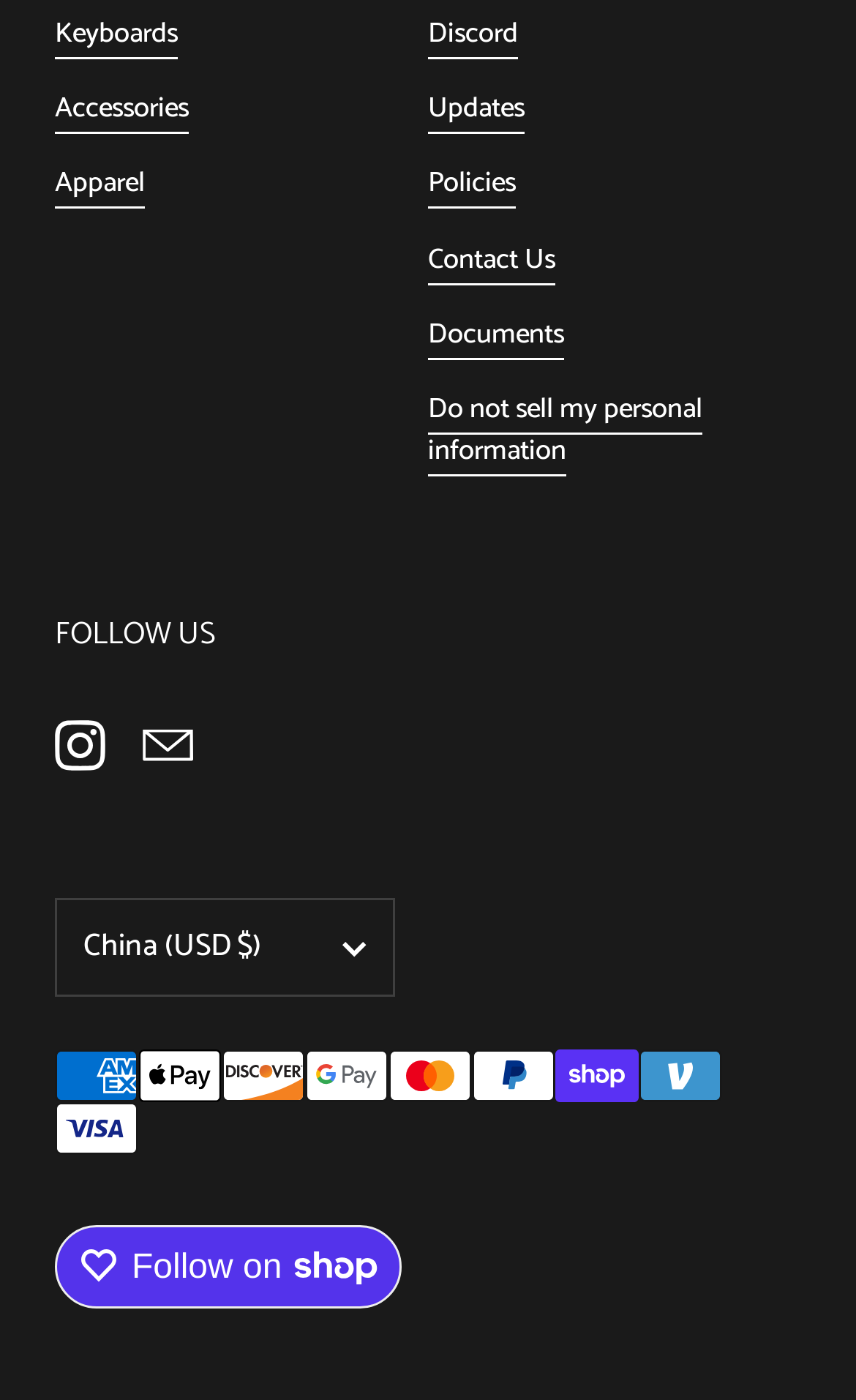Reply to the question with a brief word or phrase: What is the call-to-action button at the bottom?

Follow on Shop